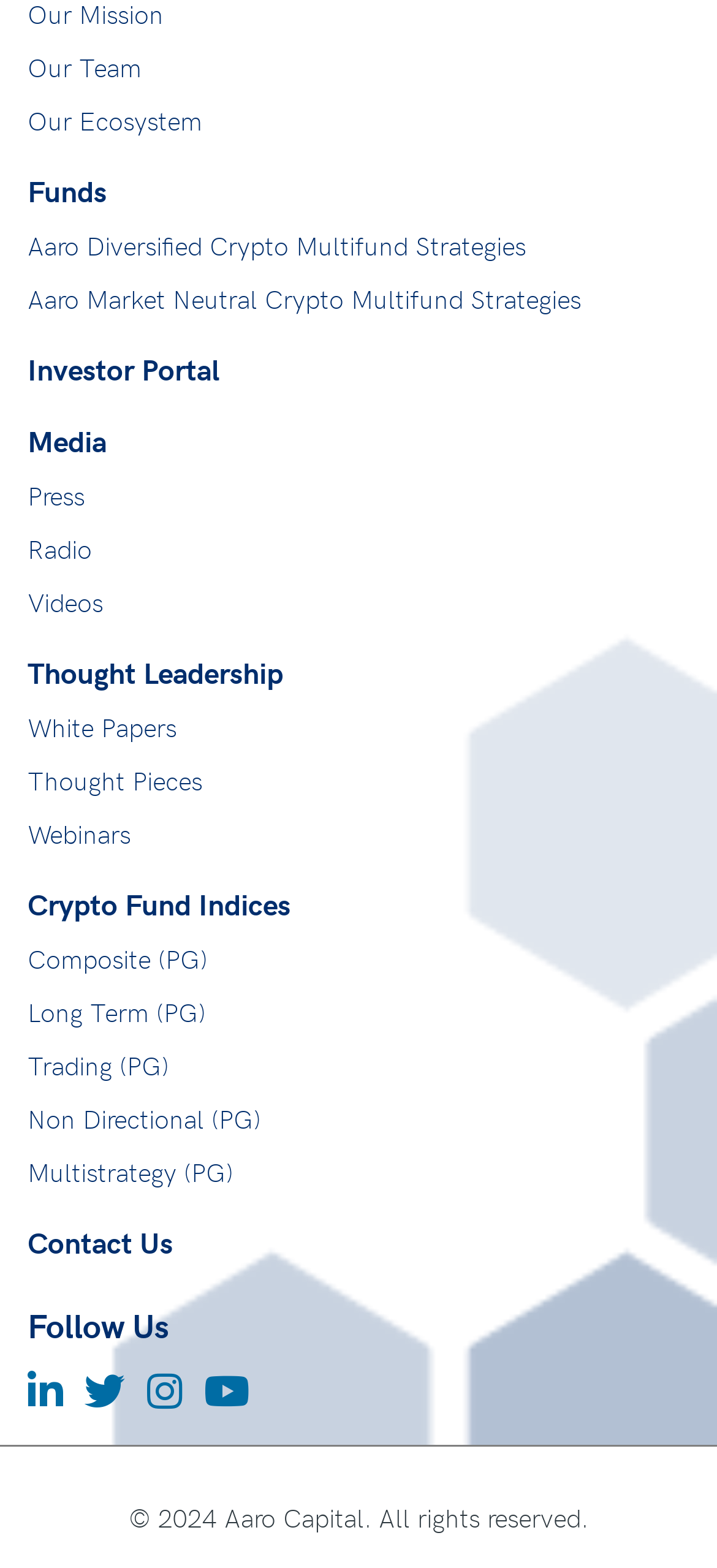How many social media links are there?
Look at the image and answer with only one word or phrase.

4